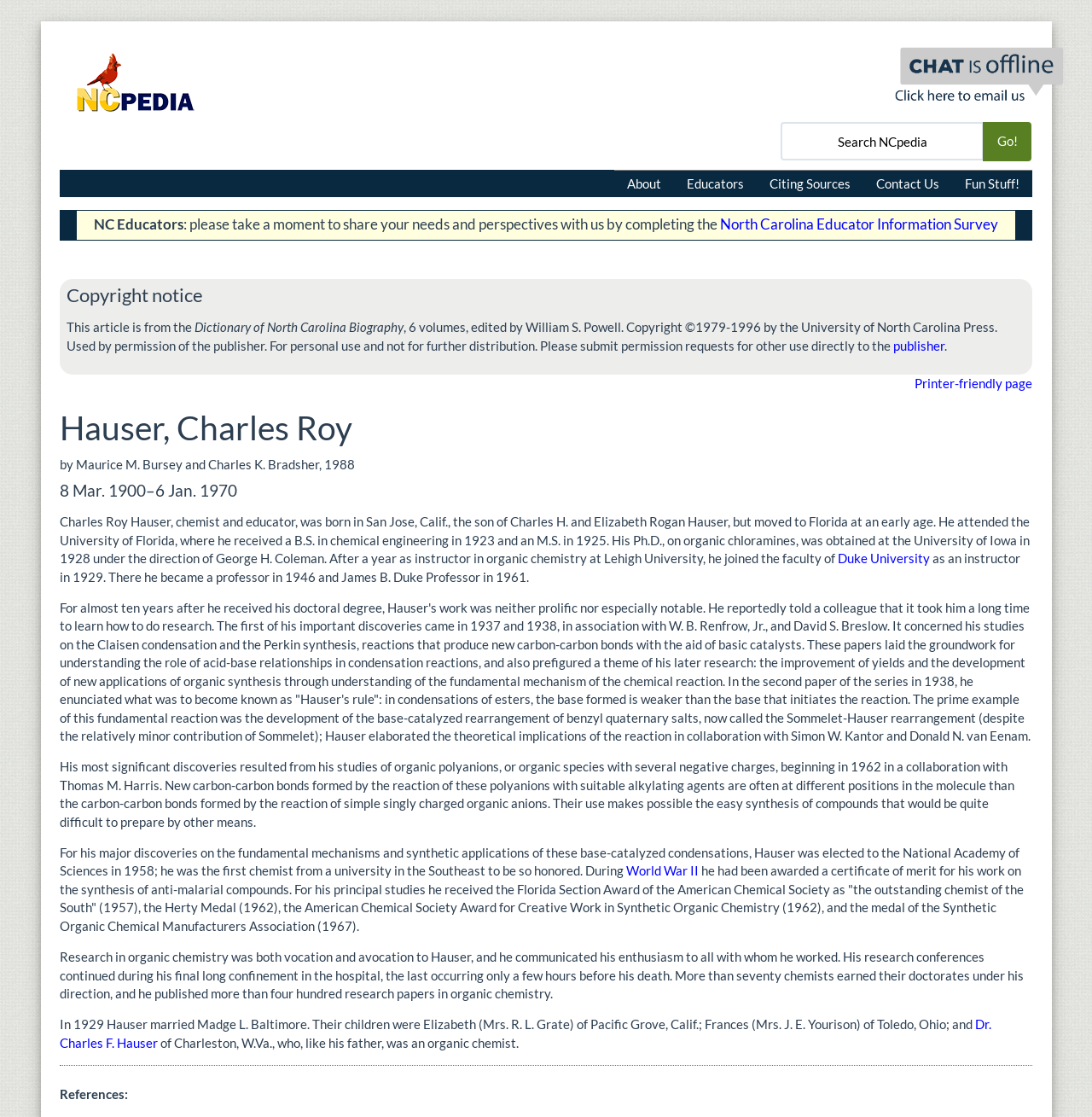Locate the bounding box coordinates of the clickable region necessary to complete the following instruction: "Visit the publisher's website". Provide the coordinates in the format of four float numbers between 0 and 1, i.e., [left, top, right, bottom].

[0.818, 0.302, 0.864, 0.316]